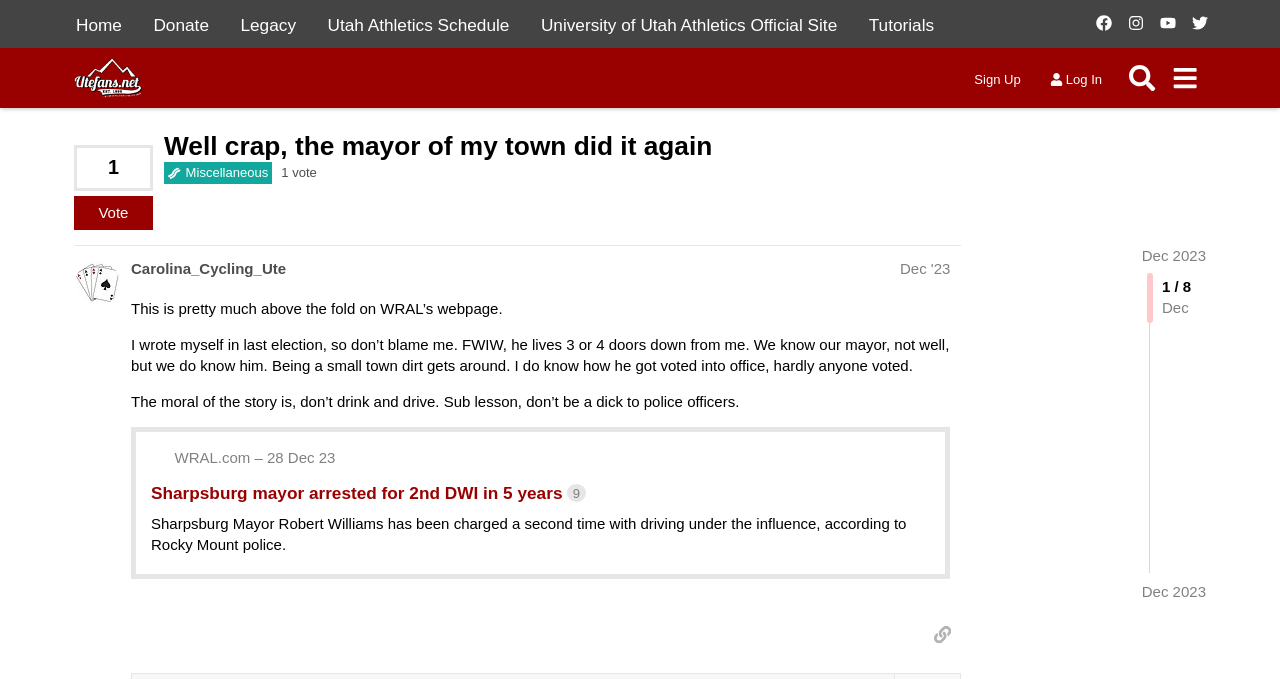What is the title of the article? Look at the image and give a one-word or short phrase answer.

Well crap, the mayor of my town did it again